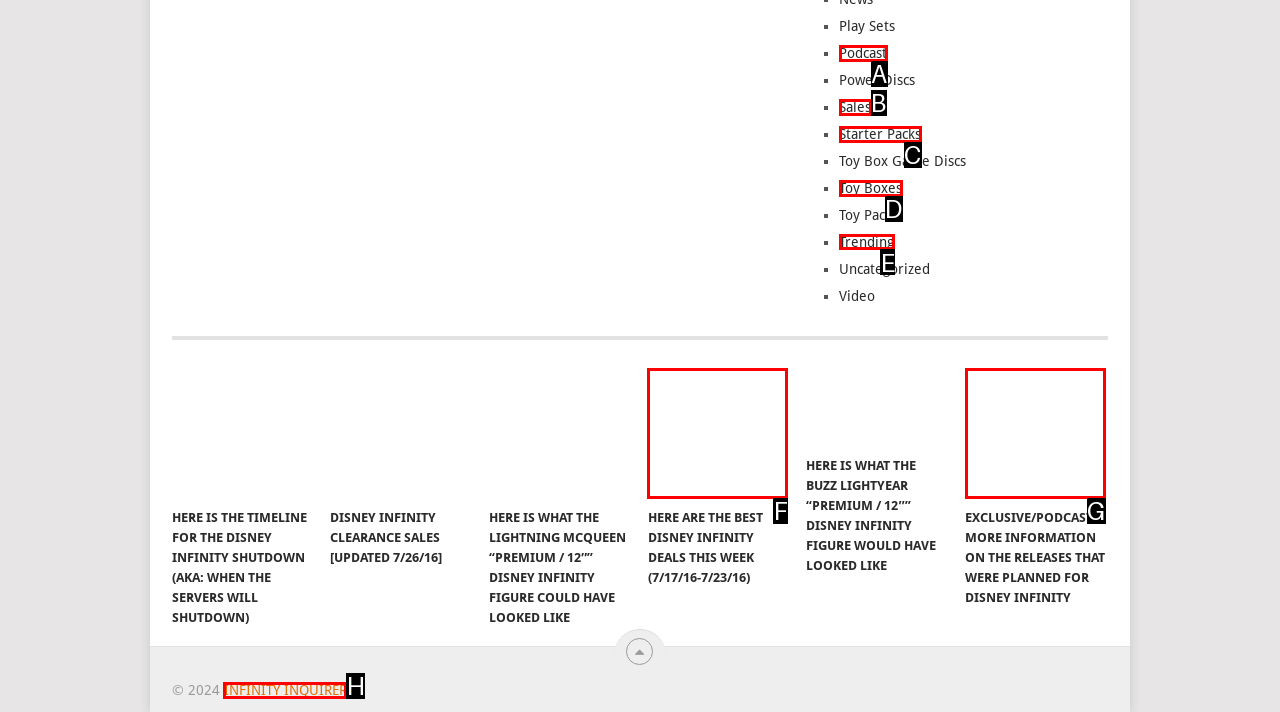Tell me the letter of the UI element to click in order to accomplish the following task: Check the Trending section
Answer with the letter of the chosen option from the given choices directly.

E